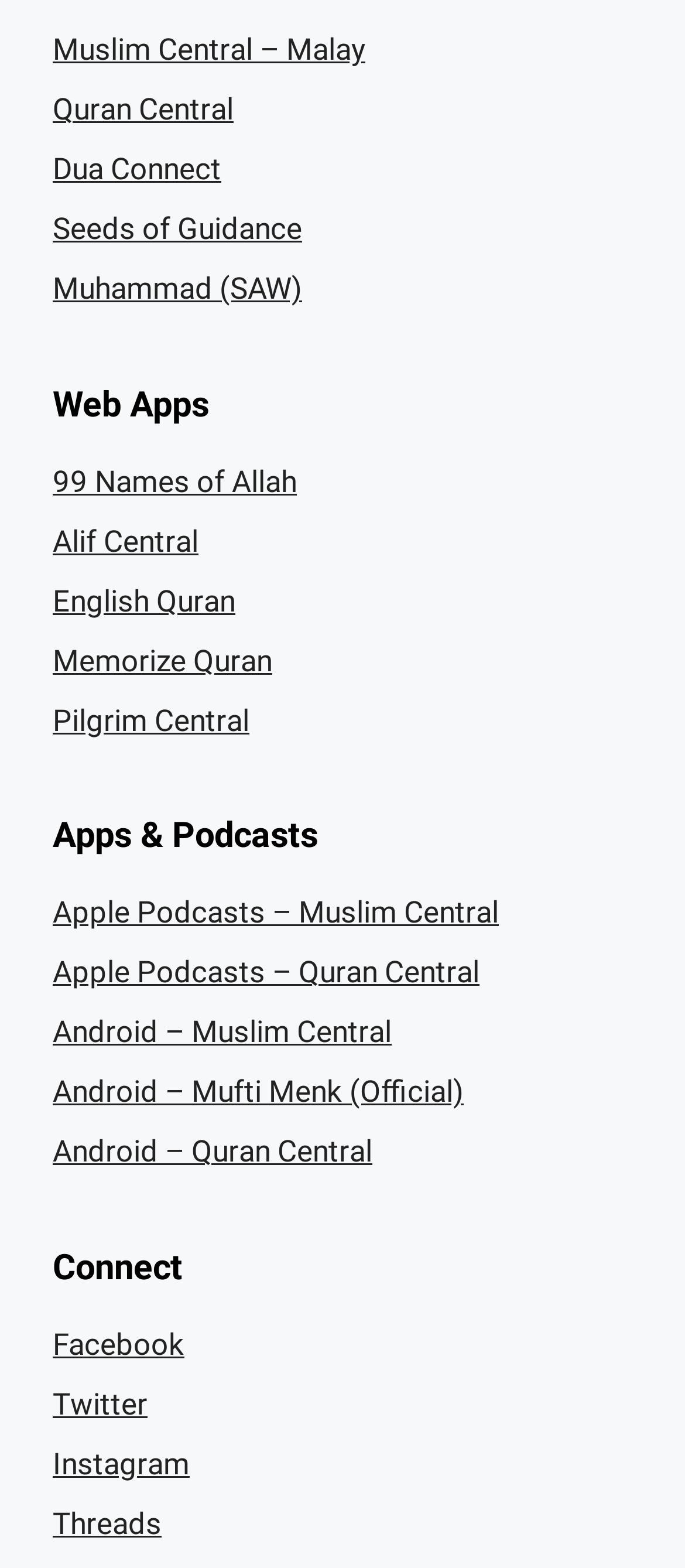Locate the bounding box coordinates of the region to be clicked to comply with the following instruction: "Explore Web Apps". The coordinates must be four float numbers between 0 and 1, in the form [left, top, right, bottom].

[0.077, 0.244, 0.923, 0.271]